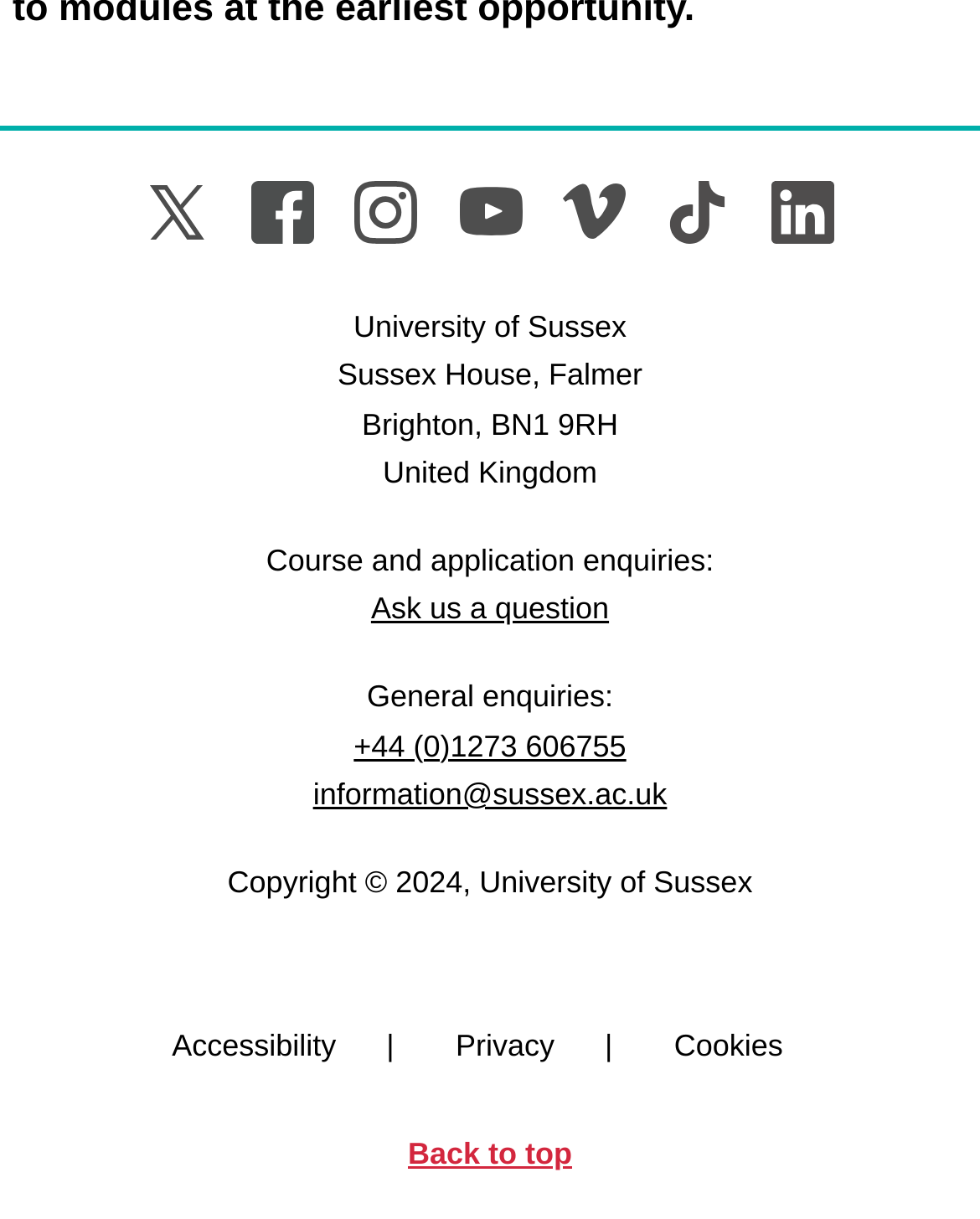Determine the bounding box coordinates of the clickable element to achieve the following action: 'Go back to top'. Provide the coordinates as four float values between 0 and 1, formatted as [left, top, right, bottom].

[0.013, 0.928, 0.987, 0.967]